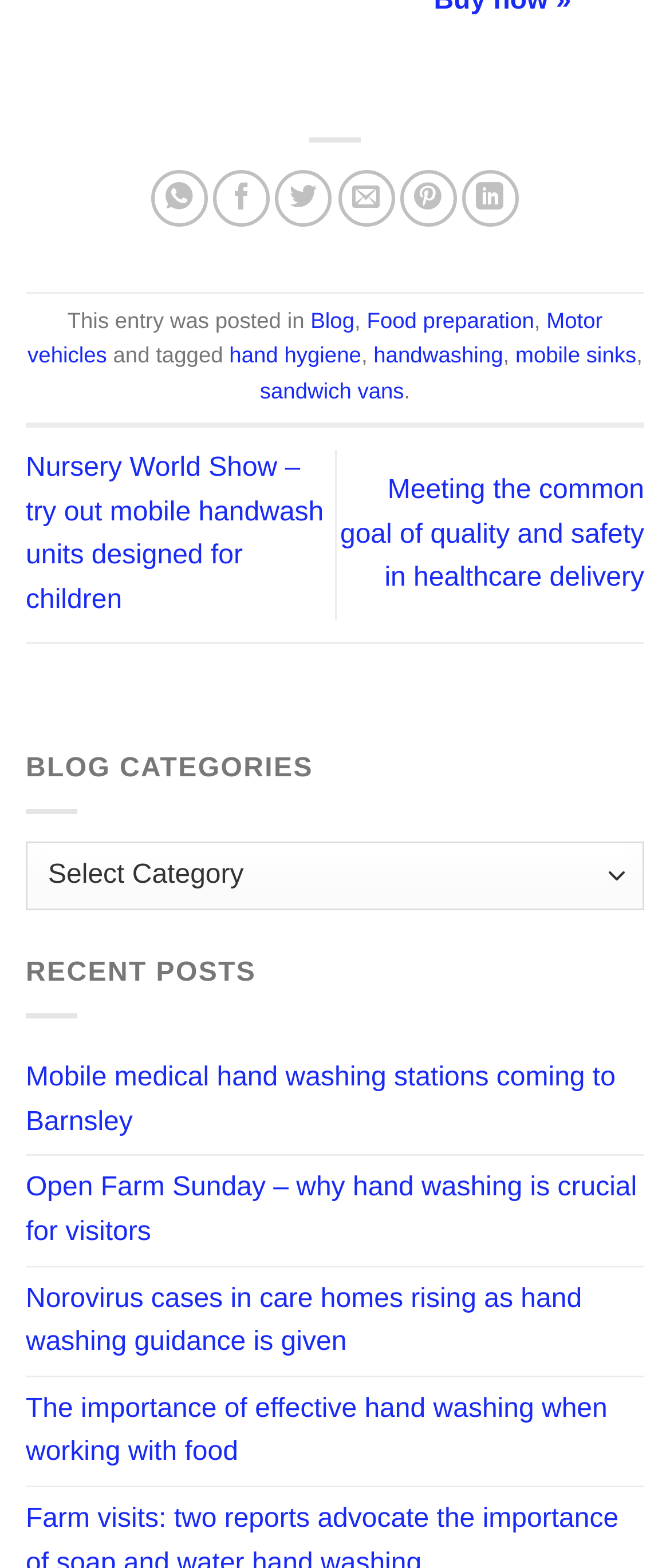Please identify the bounding box coordinates of the element's region that I should click in order to complete the following instruction: "Read the post about mobile medical hand washing stations". The bounding box coordinates consist of four float numbers between 0 and 1, i.e., [left, top, right, bottom].

[0.038, 0.667, 0.962, 0.736]